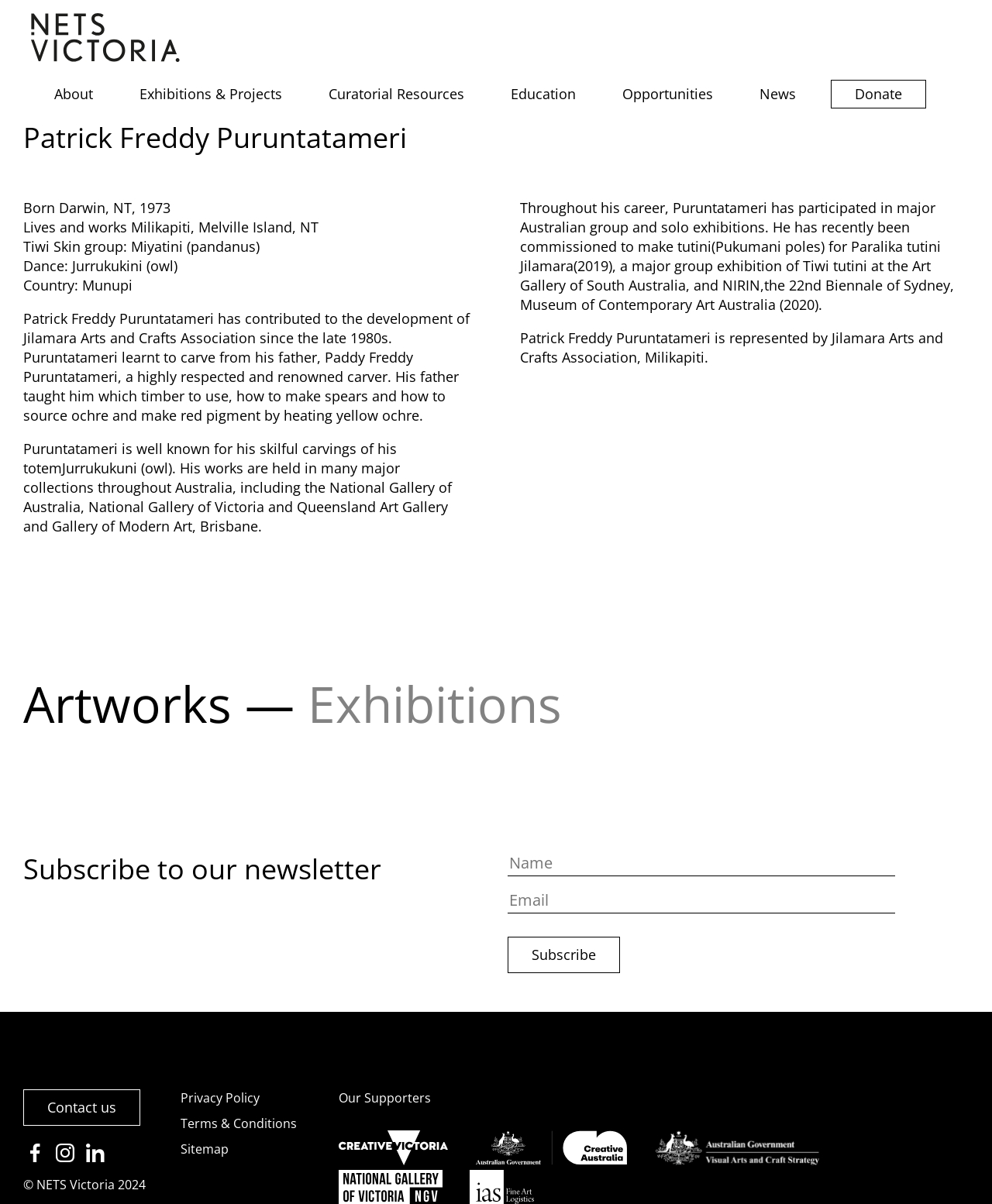How many links are there in the navigation menu?
Please ensure your answer to the question is detailed and covers all necessary aspects.

I counted the links in the navigation menu, which are 'About', 'Exhibitions & Projects', 'Curatorial Resources', 'Education', 'Opportunities', 'News', and 'Donate'.